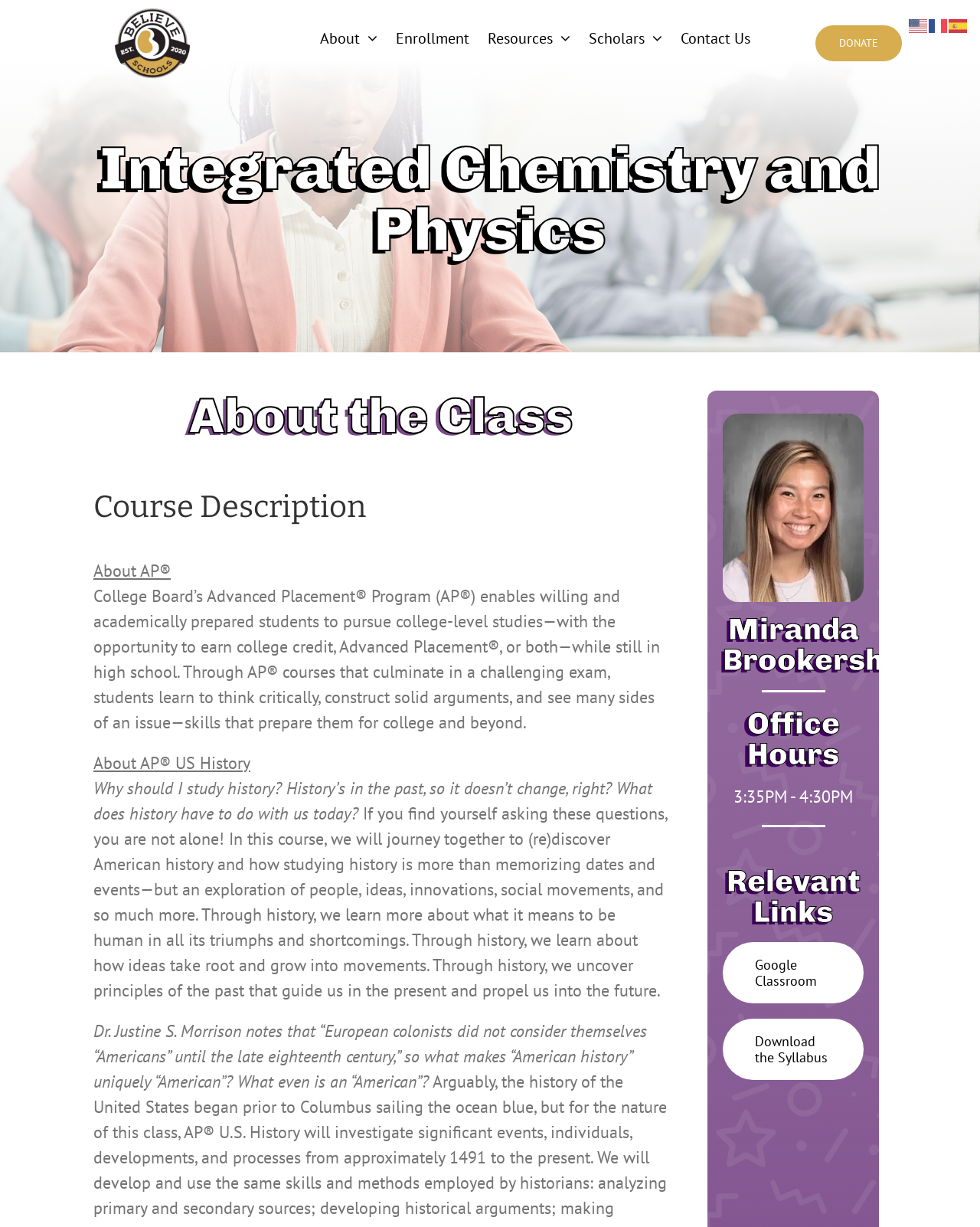Find the bounding box coordinates of the element you need to click on to perform this action: 'View 'Course Description''. The coordinates should be represented by four float values between 0 and 1, in the format [left, top, right, bottom].

[0.095, 0.396, 0.682, 0.43]